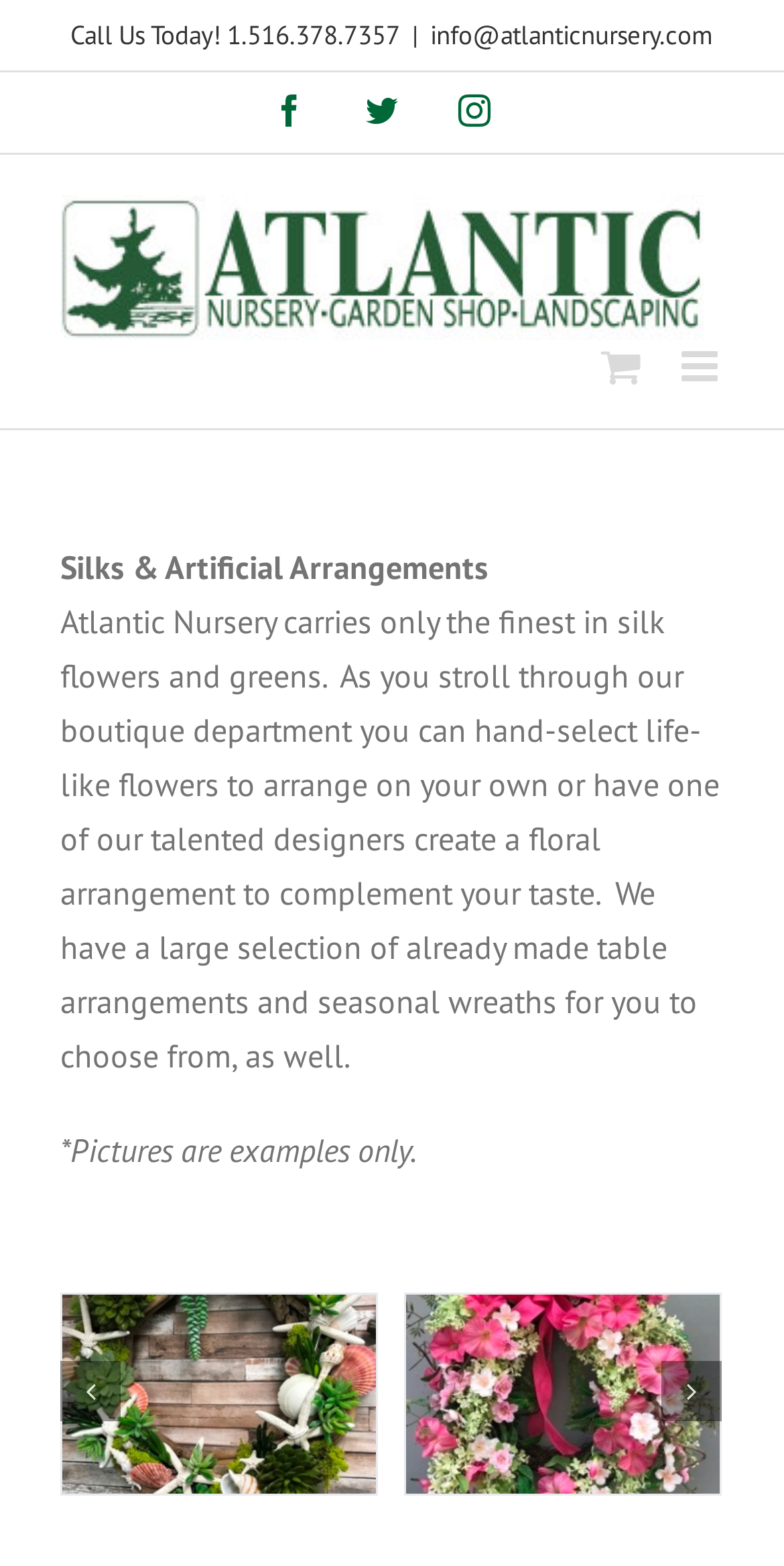Can you provide the bounding box coordinates for the element that should be clicked to implement the instruction: "zoom in the image"?

None